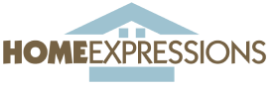Provide a comprehensive description of the image.

The image features the logo of "Home Expressions," which prominently displays the name in a modern, stylish font. The word "HOME" is featured in a bold, earthy brown color, while "EXPRESSIONS" appears in a lighter shade, enhancing its visual appeal. Above the text, a simplistic representation of a house with a pitched roof offers a graphic element that emphasizes the focus on home-related themes. This logo serves as a welcoming symbol for the website, which provides valuable insights and resources for homeowners, especially in preparation for seasonal changes like winter.